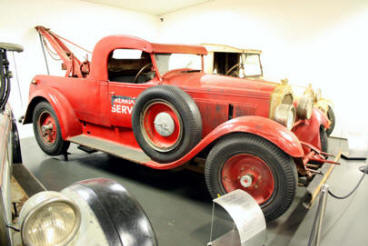Generate an elaborate caption that covers all aspects of the image.

This image showcases a vintage red tow truck, reflecting the automotive history celebrated at the museum. The truck is prominently displayed, with its distinct retro design, including a rounded front and large, exposed wheels, characteristic of vehicles from the early to mid-20th century. Its bright red color and signs of wear add to its charm, hinting at past service and adventures. 

In the background, a classic car complements the scene, demonstrating the museum's collection of pre-1950 vehicles, which attracts car enthusiasts and visitors alike. This image captures the essence of the Bay to Birdwood event, where classic cars take center stage in celebrating automotive heritage, making it a must-visit location for those interested in car culture and history.